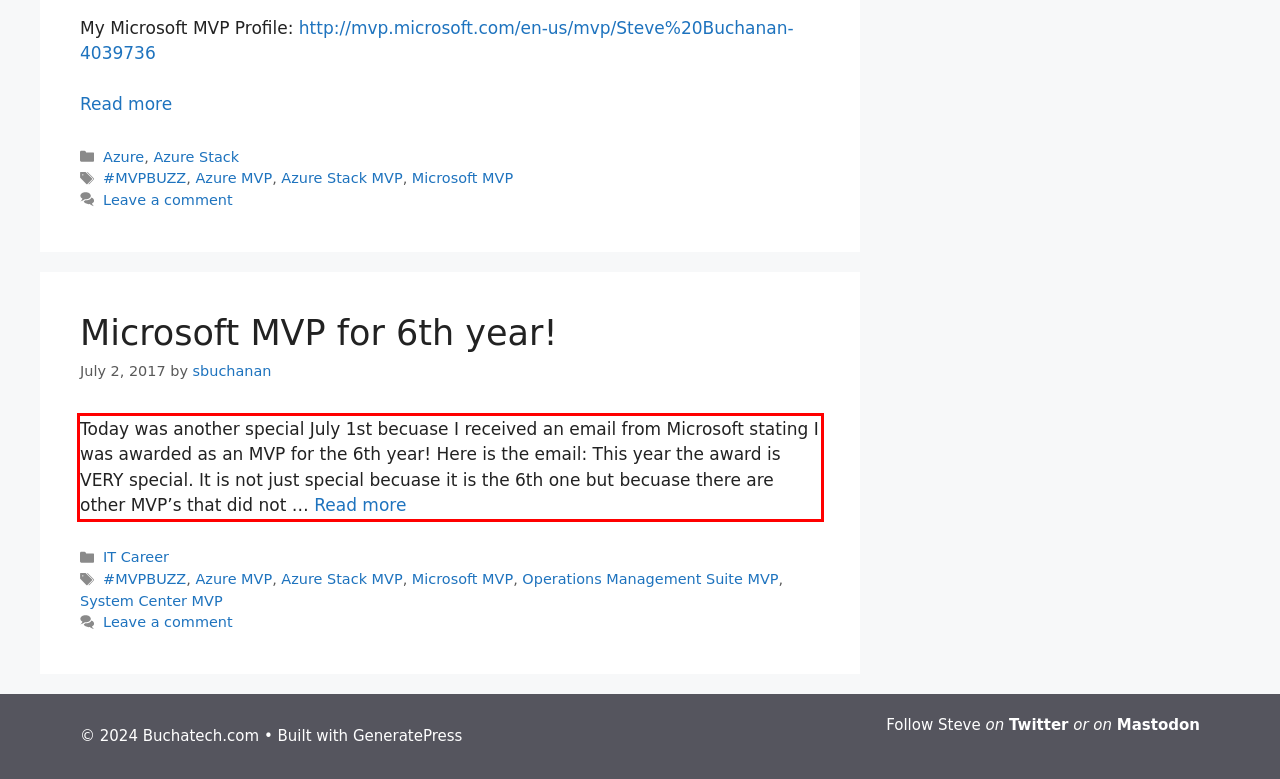Please extract the text content within the red bounding box on the webpage screenshot using OCR.

Today was another special July 1st becuase I received an email from Microsoft stating I was awarded as an MVP for the 6th year! Here is the email: This year the award is VERY special. It is not just special becuase it is the 6th one but becuase there are other MVP’s that did not … Read more